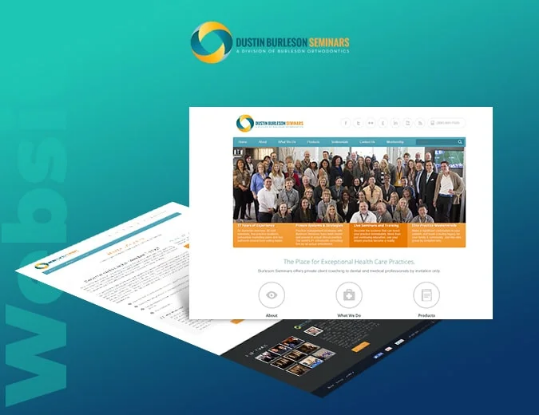Look at the image and write a detailed answer to the question: 
What sections are available for navigation on the website?

The website navigation includes sections labeled 'About', 'What We Do', and 'Practices', suggesting easy access to more information about the seminars and their activities.